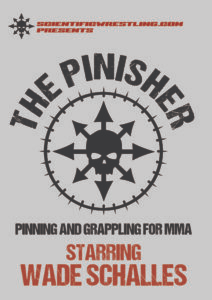Refer to the image and provide an in-depth answer to the question: 
What is the title of the wrestling instruction video?

The title of the wrestling instruction video is 'THE PINISHER', which is emblazoned in large, striking letters above the central graphic element in the poster.